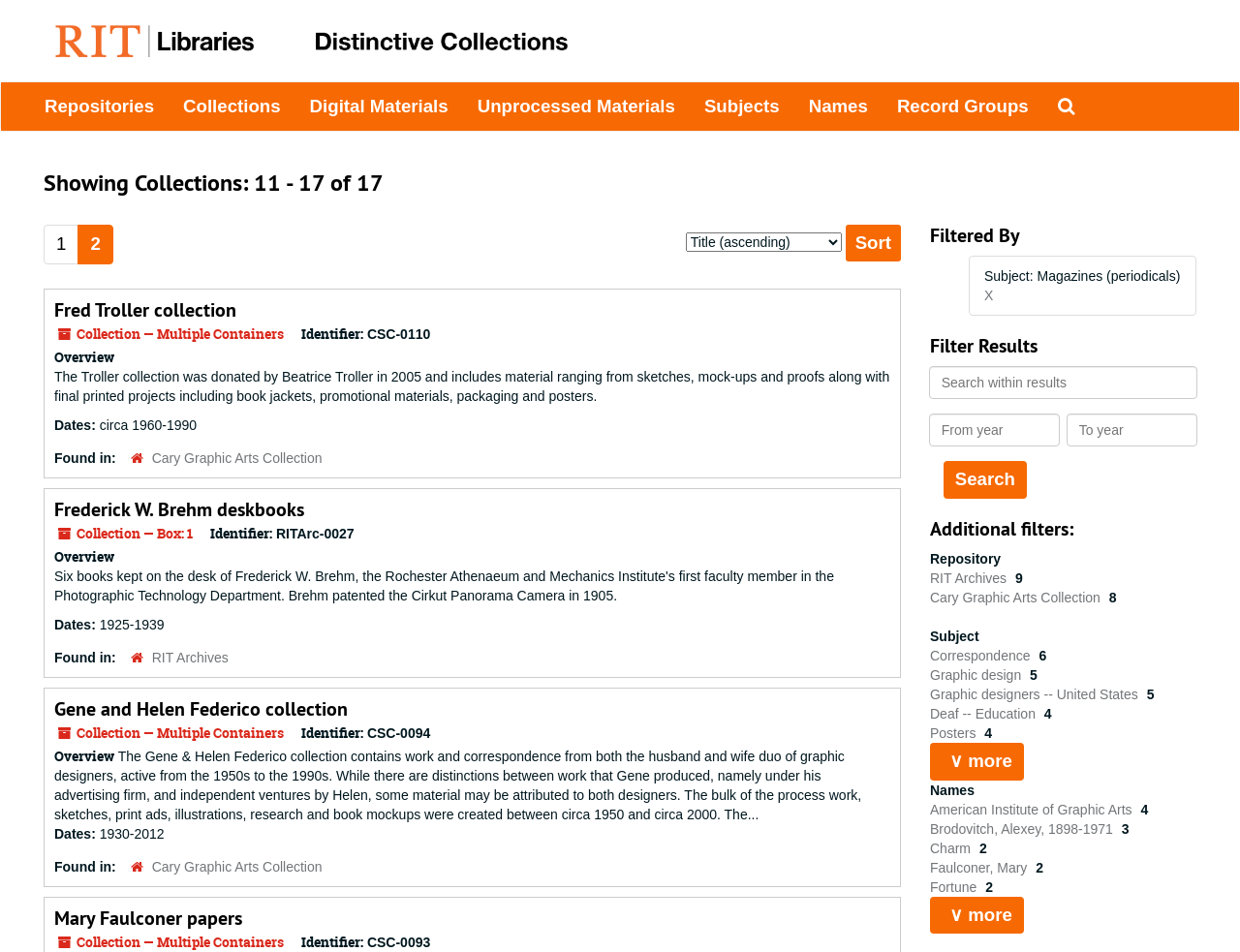Describe all the key features and sections of the webpage thoroughly.

This webpage is a collection of archives from RIT's Distinctive Collections. At the top, there is a navigation bar with 8 links: Repositories, Collections, Digital Materials, Unprocessed Materials, Subjects, Names, Record Groups, and Search The Archives. 

Below the navigation bar, there is a heading that reads "Showing Collections: 11 - 17 of 17". To the right of this heading, there are 2 links labeled "1" and "2", which are likely pagination links. 

Further down, there is a section with a heading "Sort by:" followed by a combobox and a button labeled "Sort". 

The main content of the page is a list of 4 collections, each with a heading, a link to the collection, and a brief description. The collections are: Fred Troller collection, Frederick W. Brehm deskbooks, Gene and Helen Federico collection, and Mary Faulconer papers. Each collection has an identifier, a brief overview, and information about the dates and where it was found.

To the right of the collection list, there is a section with a heading "Filtered By" and a link labeled "X" to remove the filter. Below this, there is a section with a heading "Filter Results" where users can search within the results, and filter by year. 

At the bottom of the page, there is a section with a heading "Additional filters:" where users can filter by repository and subject. The repository filter has 2 options: RIT Archives and Cary Graphic Arts Collection, and the subject filter has 2 options: Magazines (periodicals) and Correspondence.